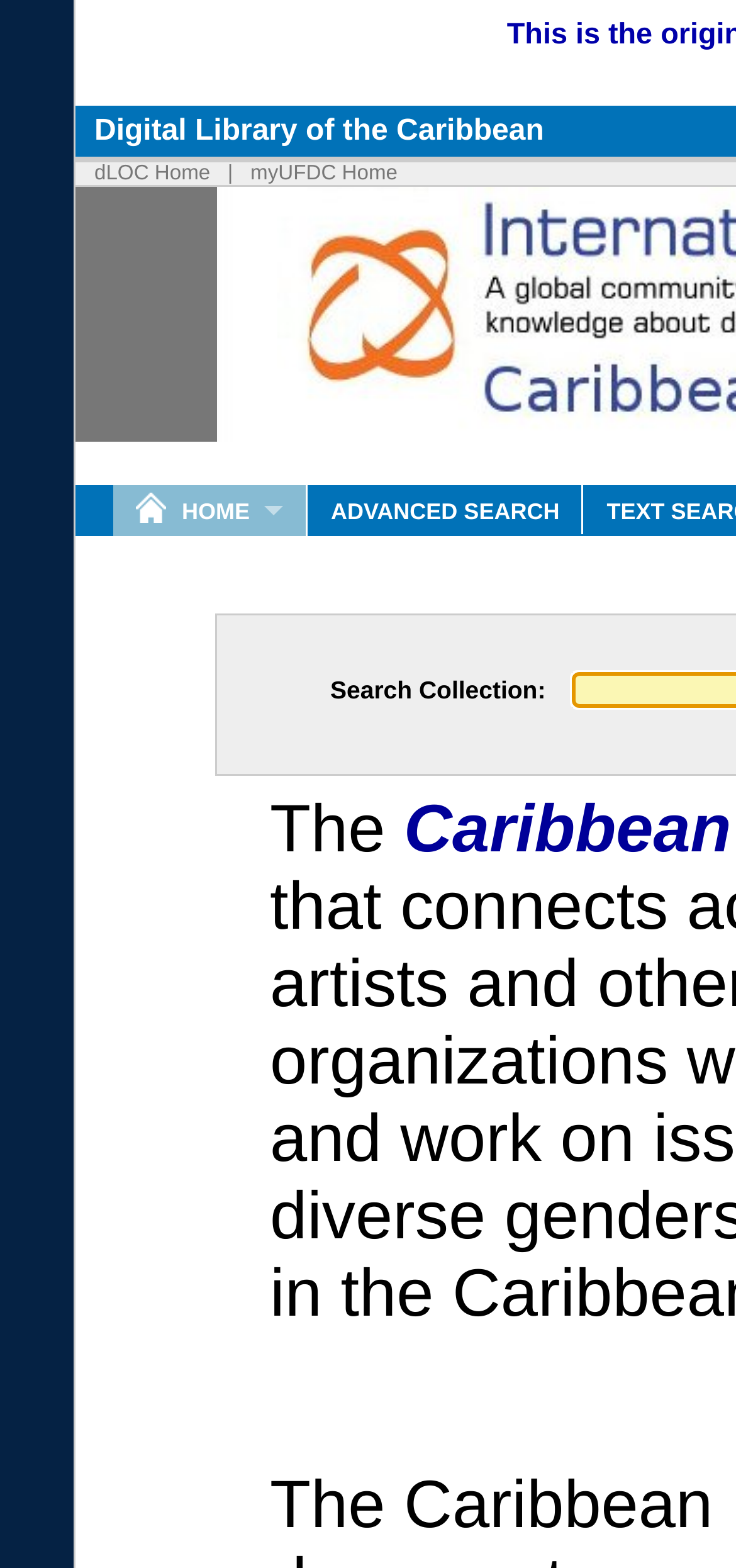Answer the following inquiry with a single word or phrase:
How many links are in the top navigation bar?

4